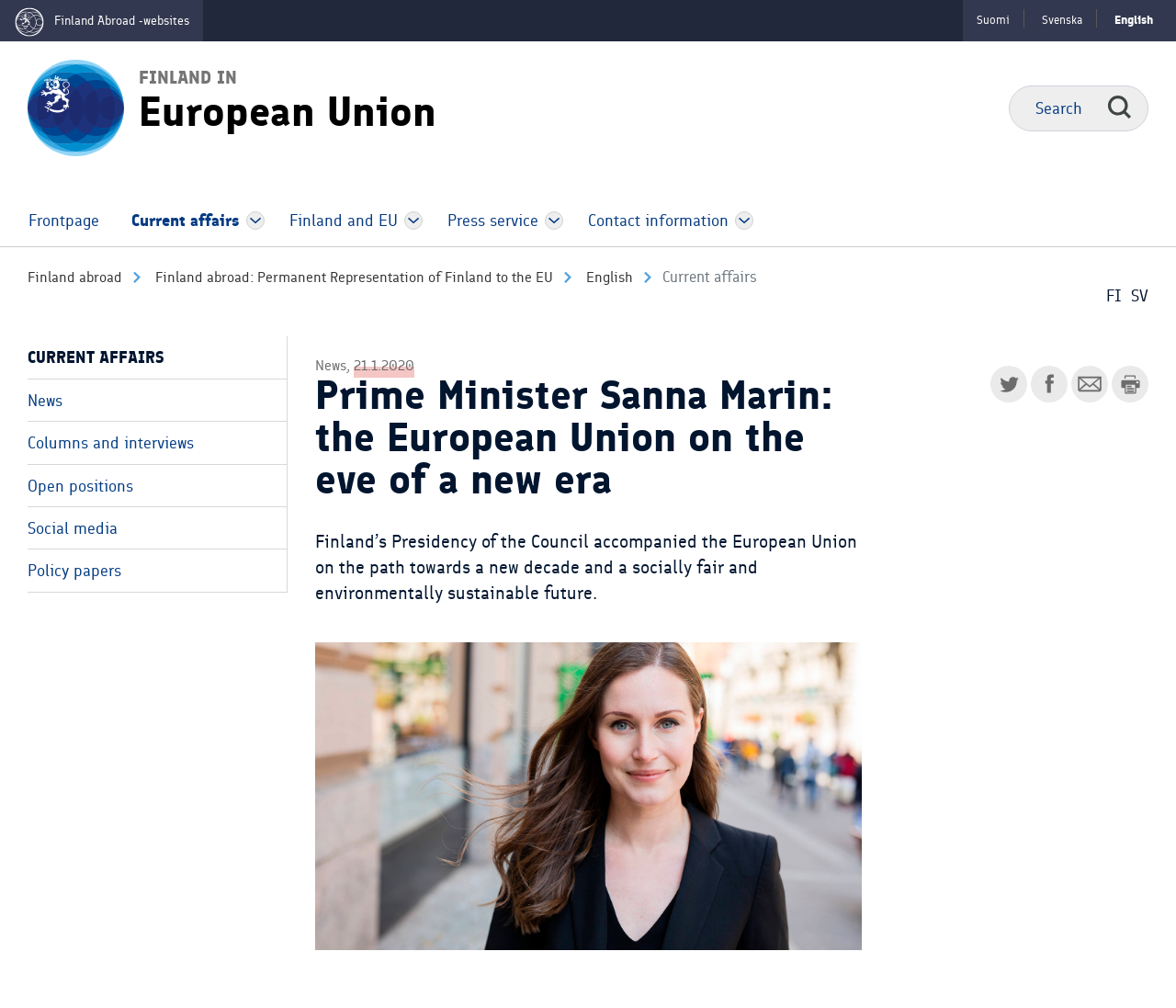Find and indicate the bounding box coordinates of the region you should select to follow the given instruction: "Select FI - Suomi translation".

[0.941, 0.018, 0.954, 0.041]